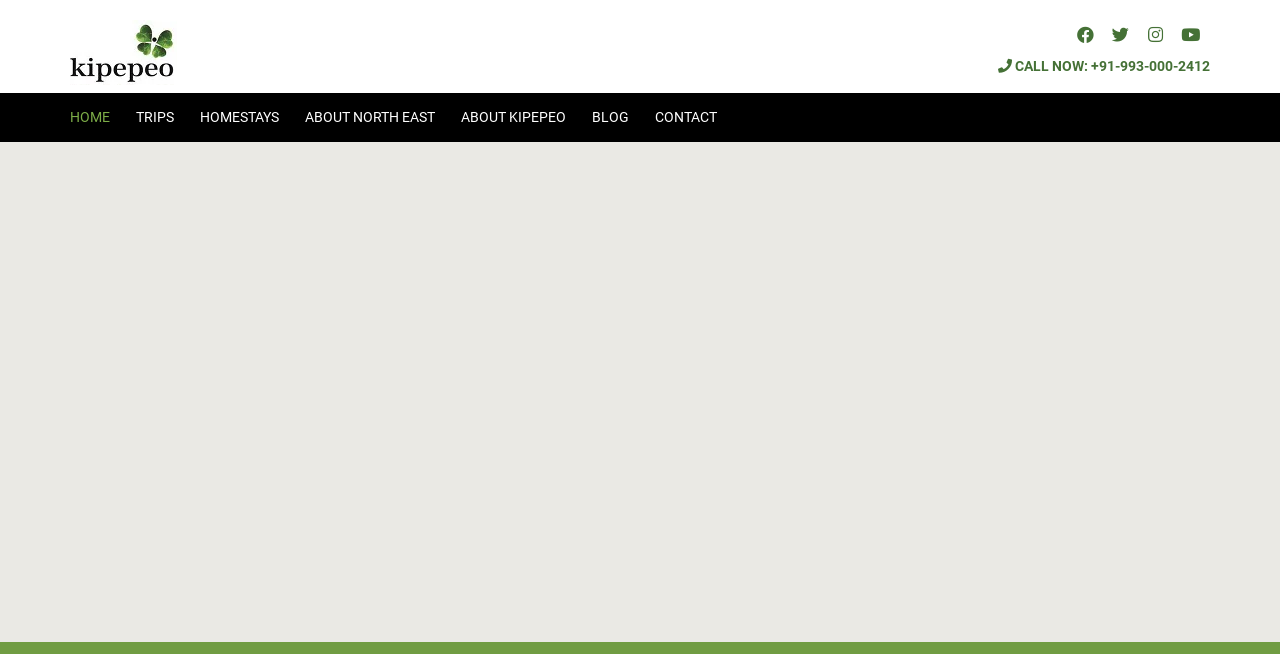Are there any social media links available?
Provide an in-depth and detailed explanation in response to the question.

After carefully examining the webpage, no social media links are found, only navigation links and a search button are available.